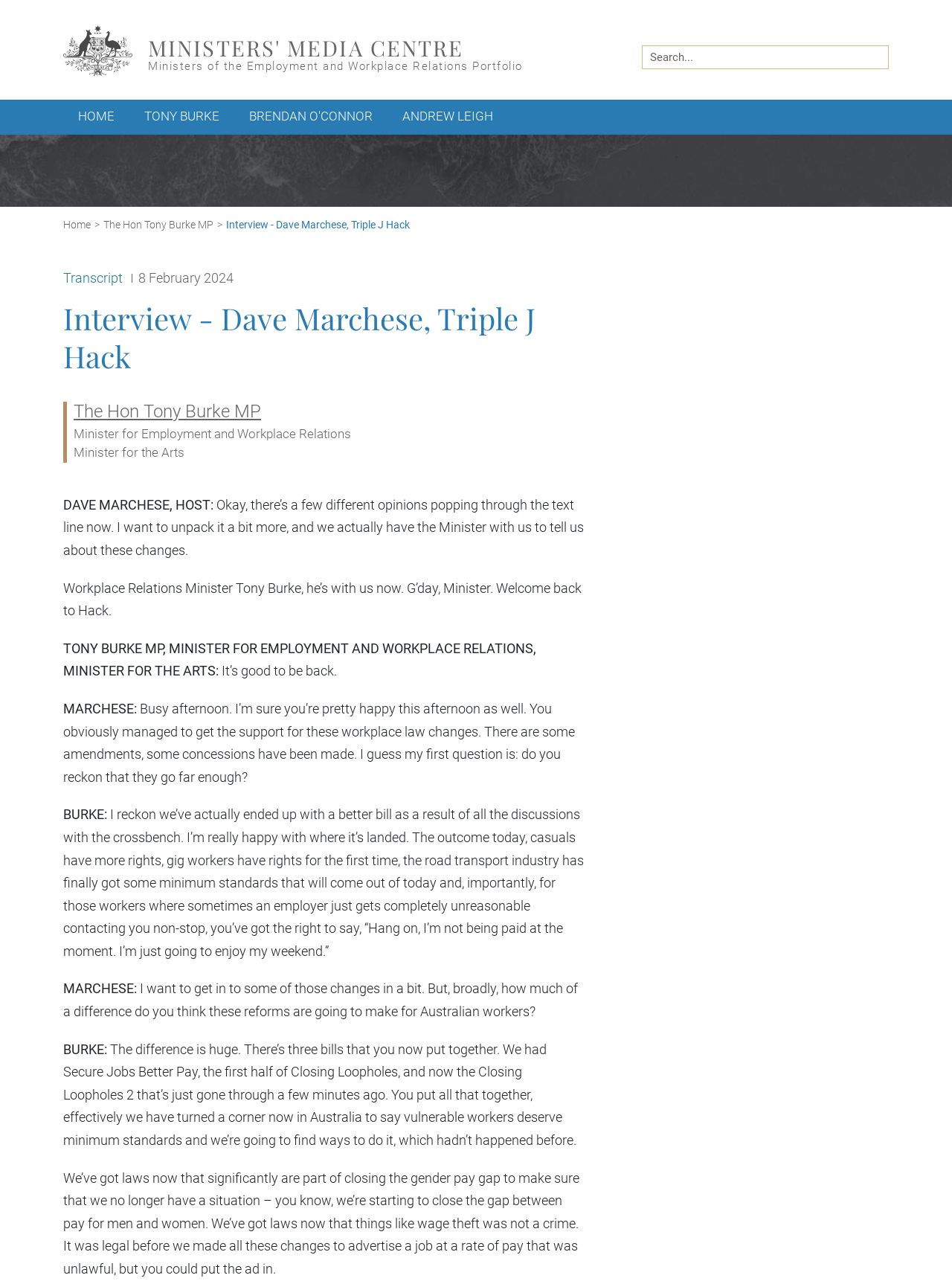How many ministers are mentioned in the transcript?
Carefully examine the image and provide a detailed answer to the question.

I found the answer by looking at the transcript, where only one minister, The Hon Tony Burke MP, is mentioned and quoted.